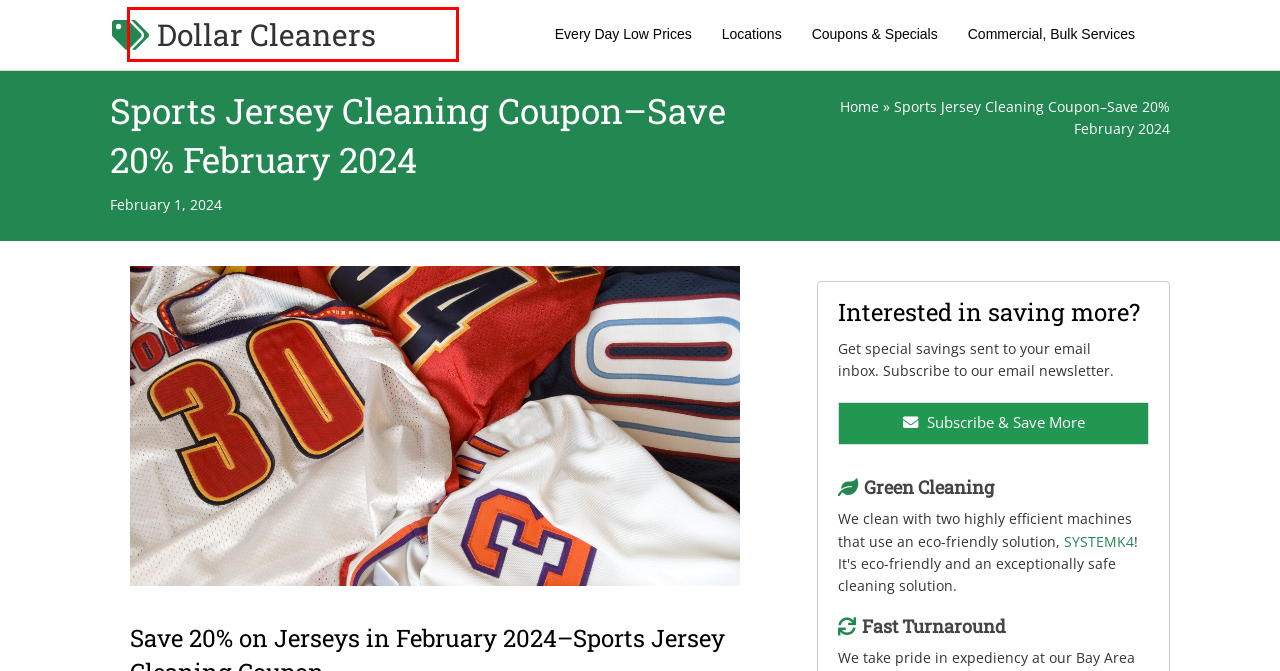Given a screenshot of a webpage with a red bounding box, please pick the webpage description that best fits the new webpage after clicking the element inside the bounding box. Here are the candidates:
A. Locations Archive - Dollar Cleaners
B. SYSTEMK4 - Kreussler Textilchemie
C. Dry Cleaners Castro Valley? Save big at Dollar Cleaners!
D. Bulk Dry Cleaning Service | Request Free Consulation
E. Save Big on Dry Cleaning at Dollar Cleaners, San Lorenzo Dry Cleaners
F. Fremont - Dollar Cleaners
G. Wash and Fold Laundry Service | $1.75 per pound
H. Local Dry Cleaners, Big Savings. Save up to 50% or more on your dry cleaning!

H